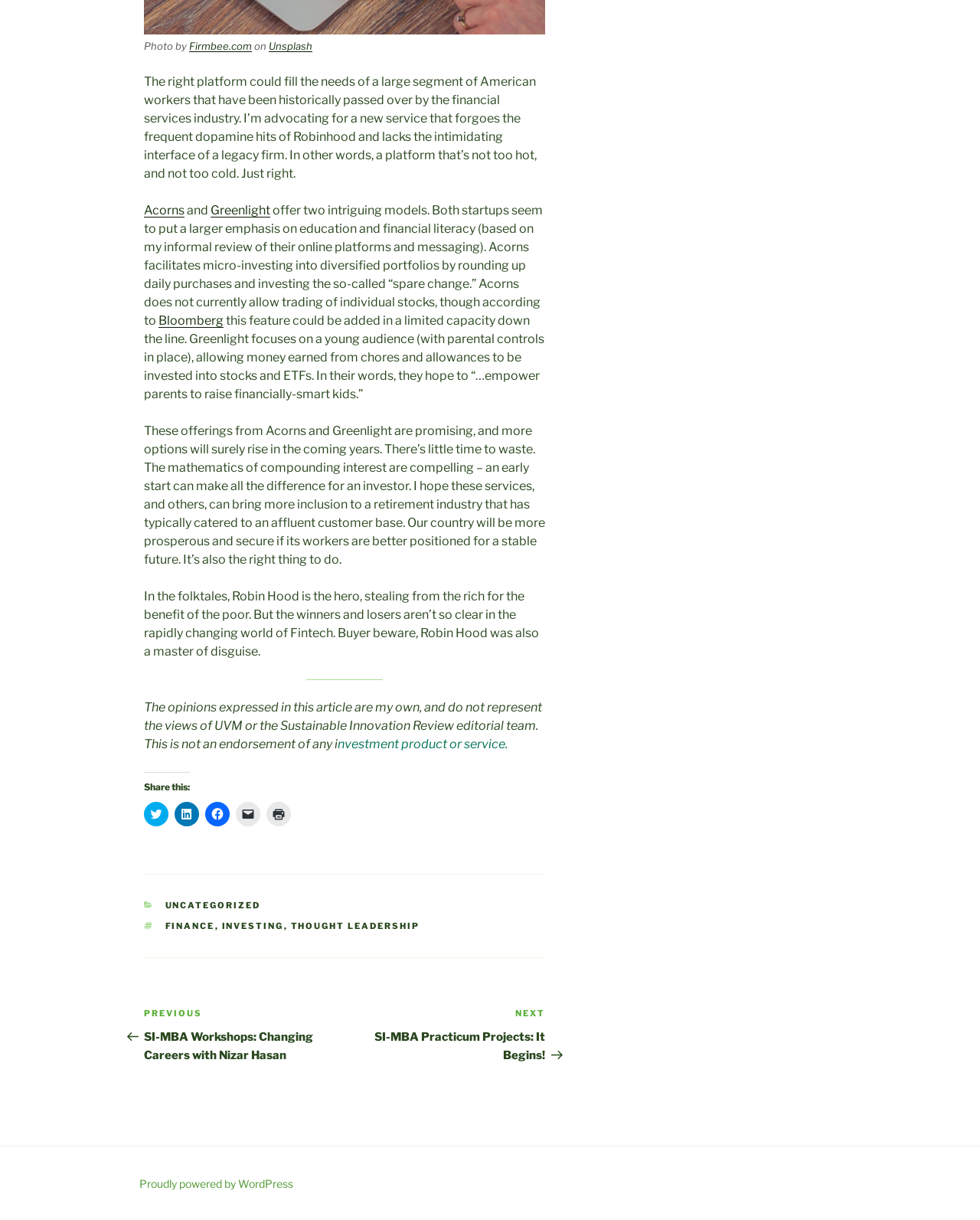Can you identify the bounding box coordinates of the clickable region needed to carry out this instruction: 'Post a comment'? The coordinates should be four float numbers within the range of 0 to 1, stated as [left, top, right, bottom].

None